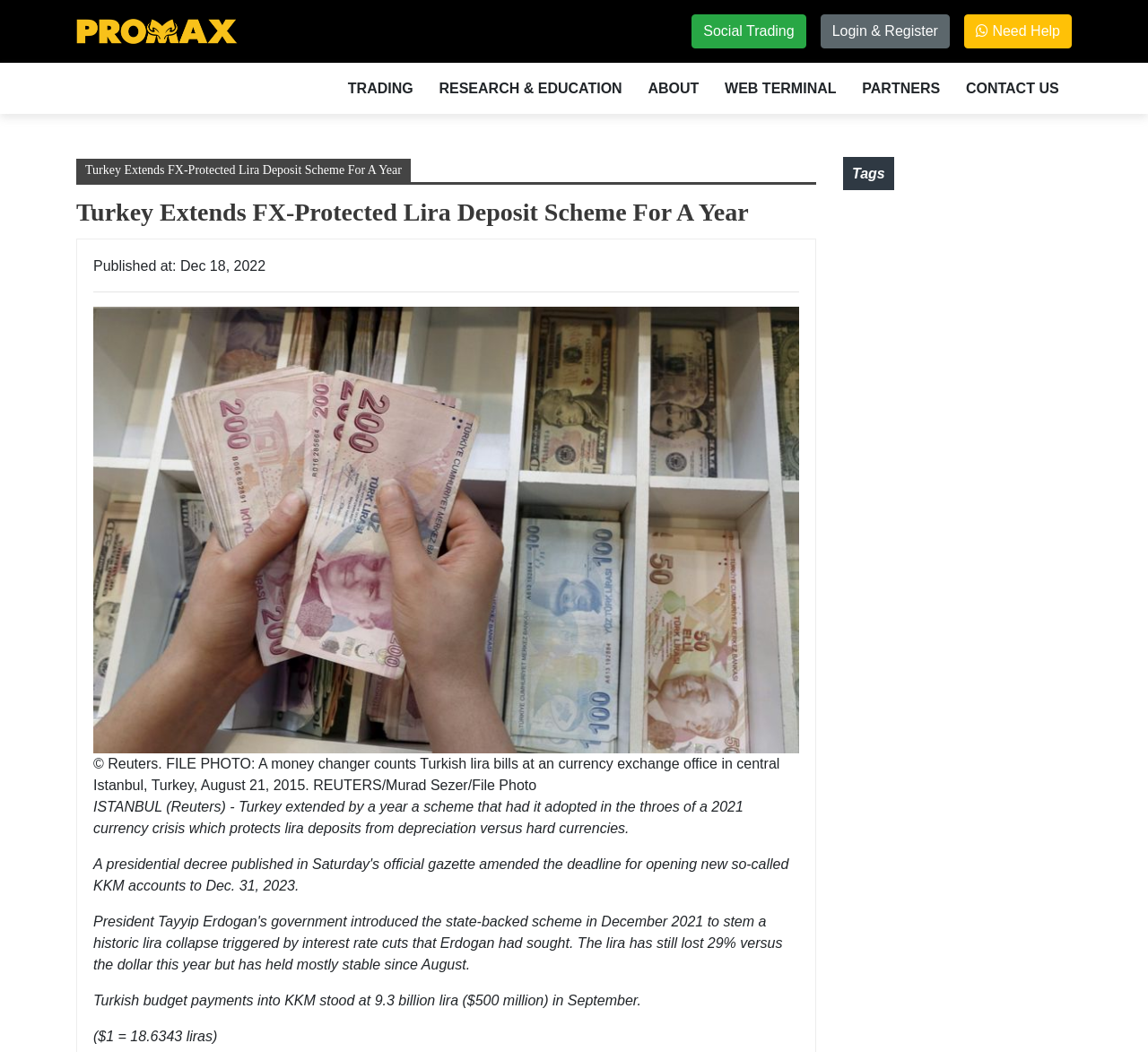Please provide a comprehensive answer to the question below using the information from the image: How much were Turkish budget payments into KKM in September?

I found the information about Turkish budget payments into KKM in September, which is mentioned in the article as 'Turkish budget payments into KKM stood at 9.3 billion lira ($500 million) in September'.